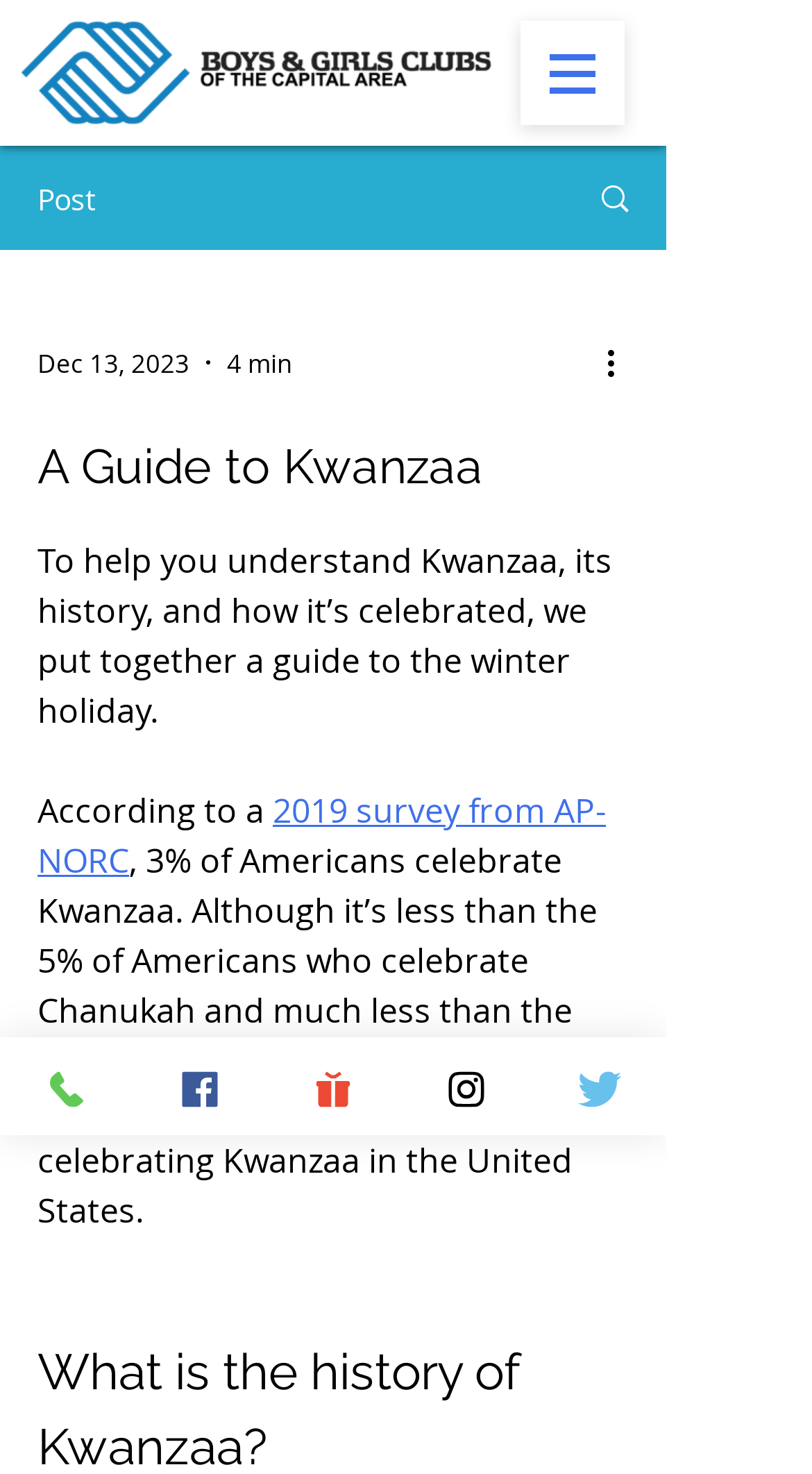Using the description: "aria-label="More actions"", identify the bounding box of the corresponding UI element in the screenshot.

[0.738, 0.229, 0.8, 0.263]